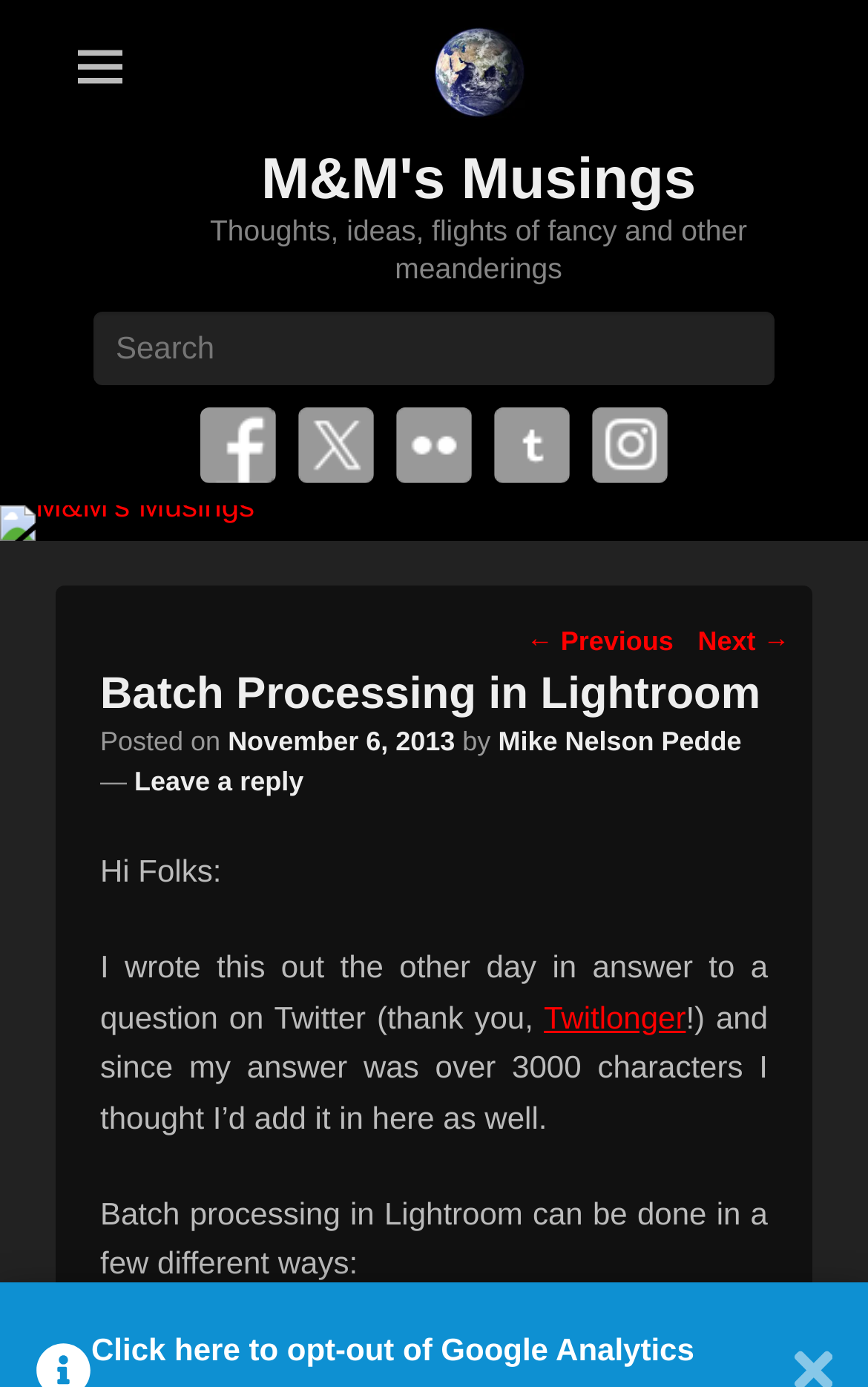Summarize the webpage in an elaborate manner.

The webpage is a blog post titled "Batch Processing in Lightroom - M&M's Musings". At the top, there is a navigation bar with a logo and a link to "M&M's Musings" on the left, and a search bar on the right. Below the navigation bar, there is a heading that reads "M&M's Musings" followed by a subtitle "Thoughts, ideas, flights of fancy and other meanderings". 

On the top-right corner, there are social media links to Facebook, Twitter, Flickr, Tumblr, and Instagram. Below these links, there is a post navigation section with links to previous and next posts.

The main content of the blog post starts with a heading "Batch Processing in Lightroom" followed by the post date "November 6, 2013" and the author's name "Mike Nelson Pedde". The post begins with a greeting "Hi Folks:" and explains that the author wrote the post in response to a question on Twitter, thanking Twitlonger for allowing them to share their answer. The post then dives into the topic of batch processing in Lightroom, explaining that it can be done in a few different ways.